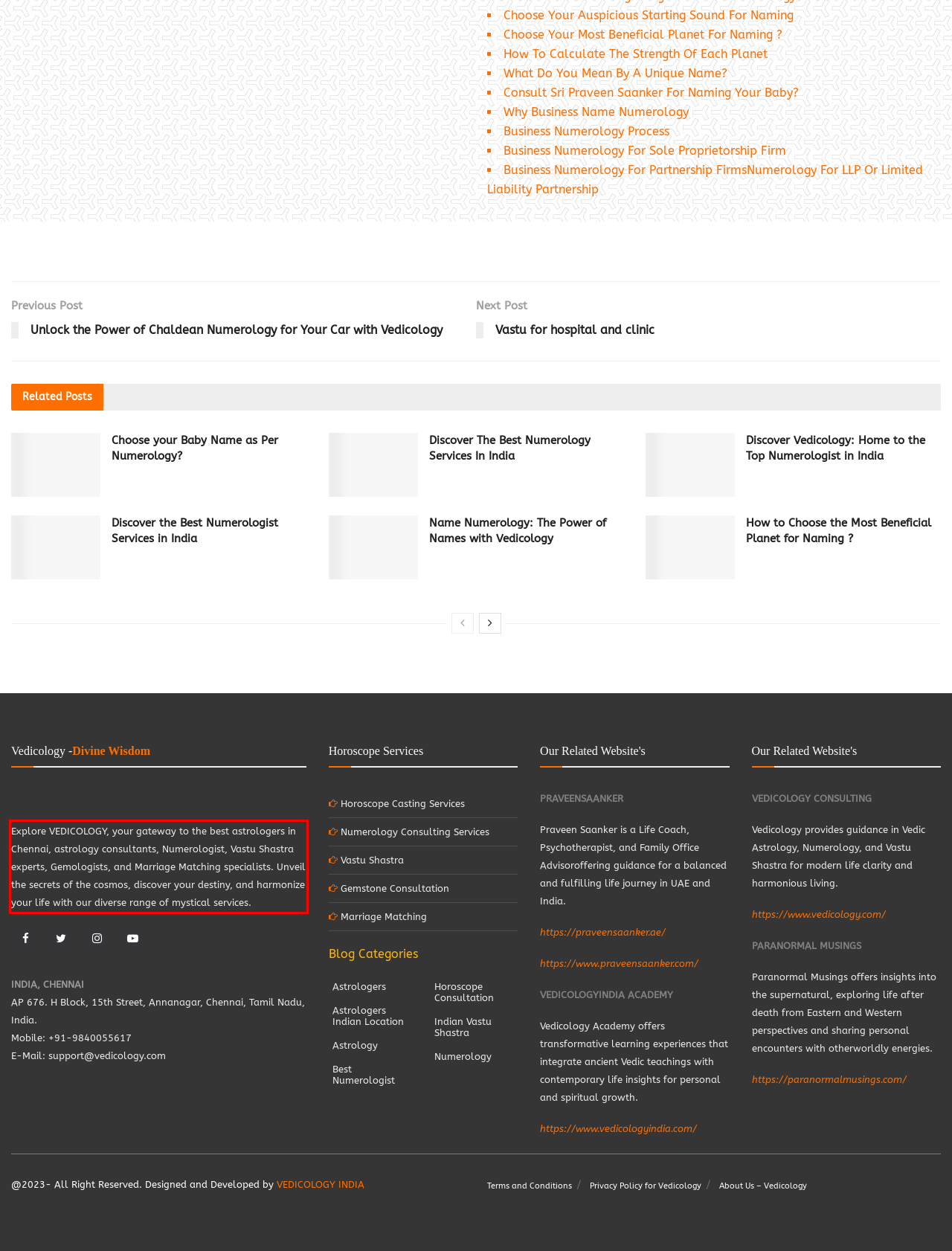You have a screenshot of a webpage with a red bounding box. Identify and extract the text content located inside the red bounding box.

Explore VEDICOLOGY, your gateway to the best astrologers in Chennai, astrology consultants, Numerologist, Vastu Shastra experts, Gemologists, and Marriage Matching specialists. Unveil the secrets of the cosmos, discover your destiny, and harmonize your life with our diverse range of mystical services.